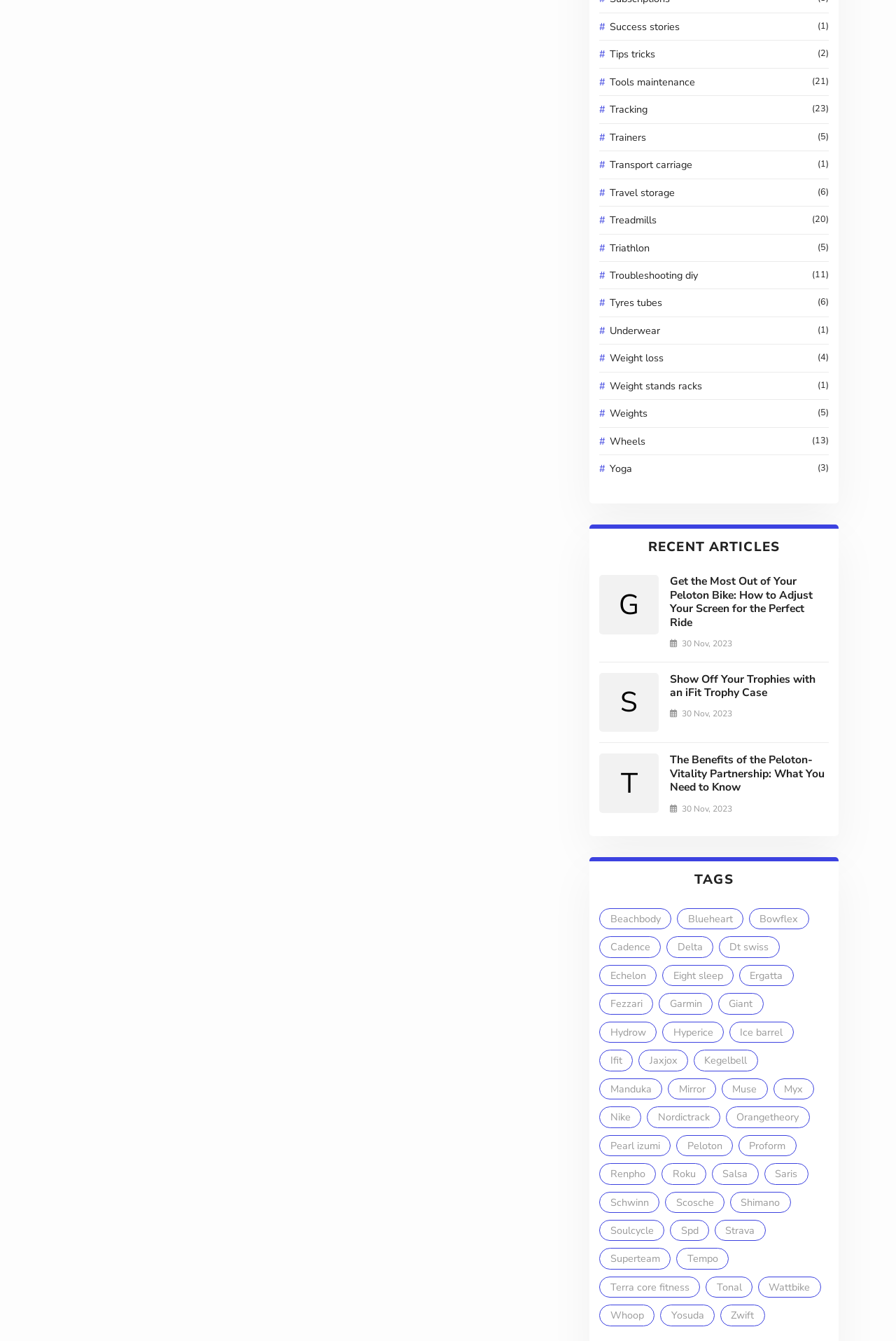Identify the bounding box coordinates of the section to be clicked to complete the task described by the following instruction: "Read the article 'Get the Most Out of Your Peloton Bike: How to Adjust Your Screen for the Perfect Ride'". The coordinates should be four float numbers between 0 and 1, formatted as [left, top, right, bottom].

[0.748, 0.428, 0.907, 0.47]